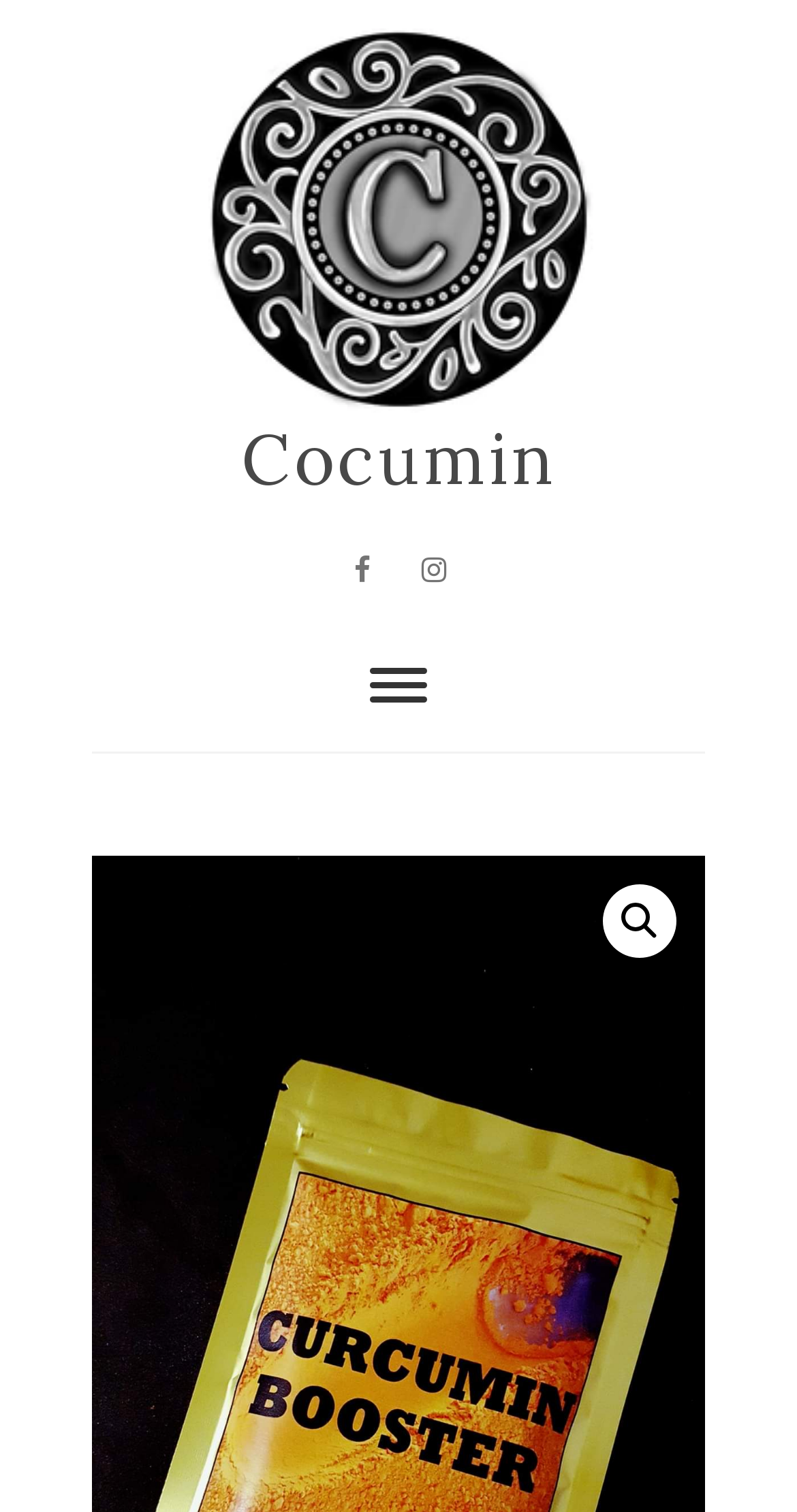Give a one-word or short phrase answer to the question: 
What is the purpose of the button in the main menu?

To expand or collapse the menu